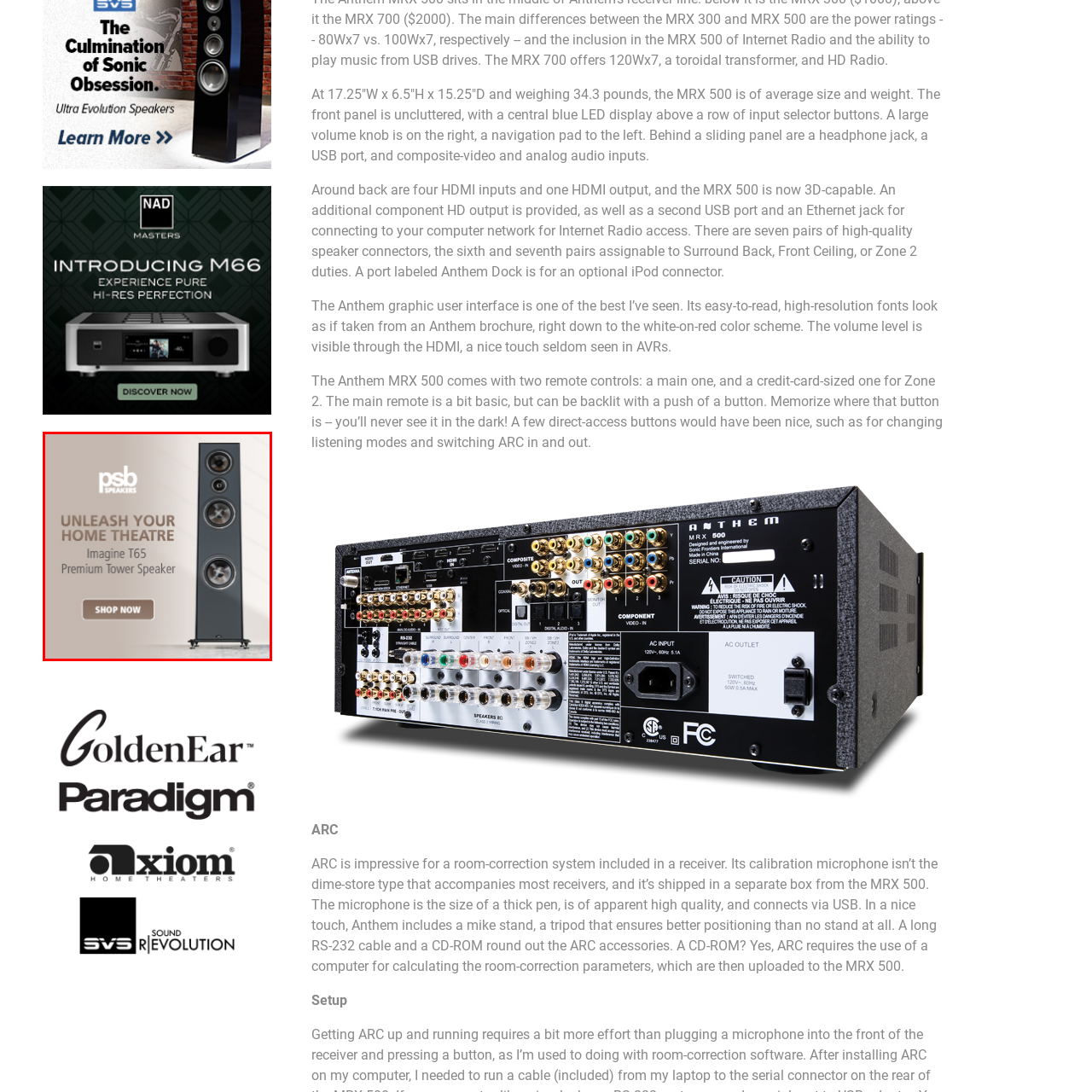Consider the image within the red frame and reply with a brief answer: How many speaker units are there?

Three